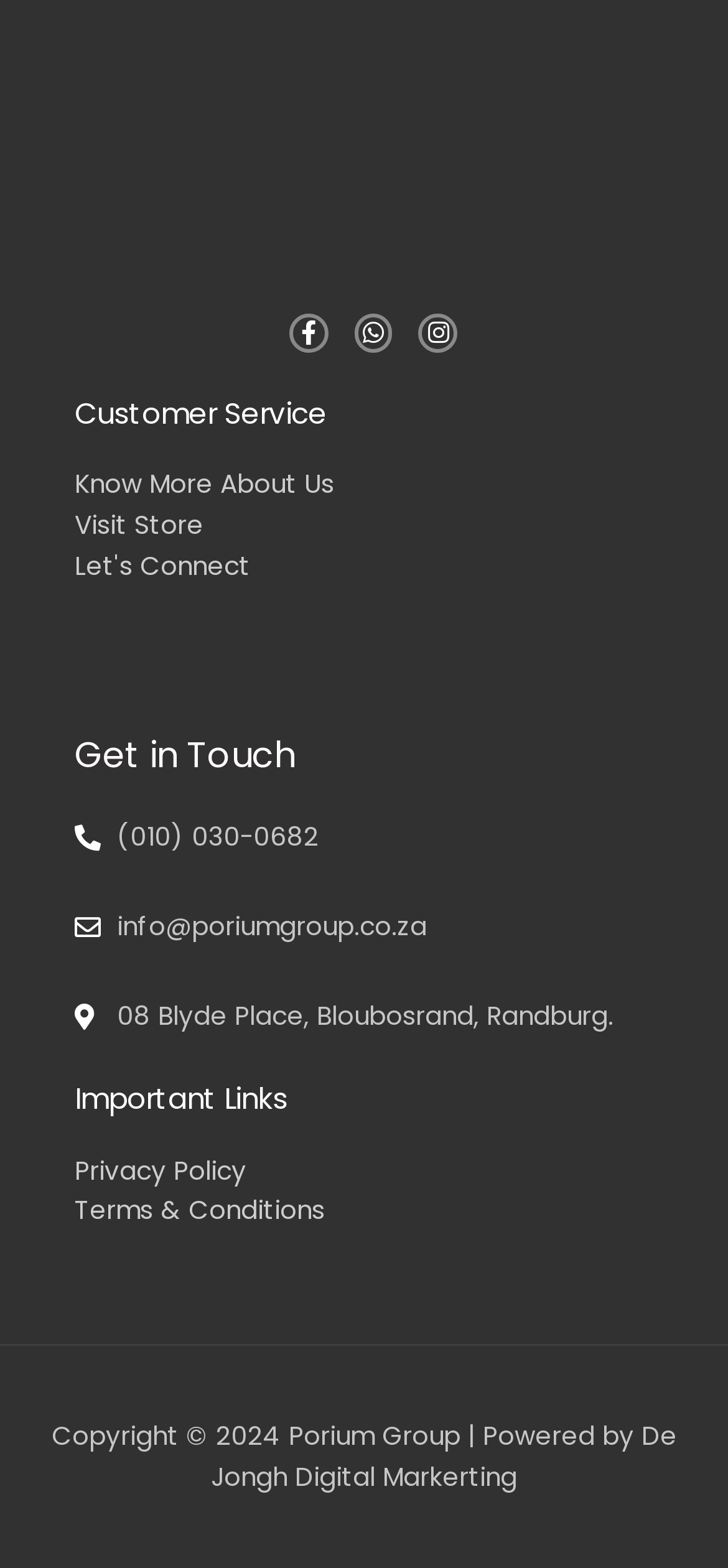Please identify the bounding box coordinates of the element that needs to be clicked to execute the following command: "Contact via phone". Provide the bounding box using four float numbers between 0 and 1, formatted as [left, top, right, bottom].

[0.16, 0.523, 0.437, 0.546]